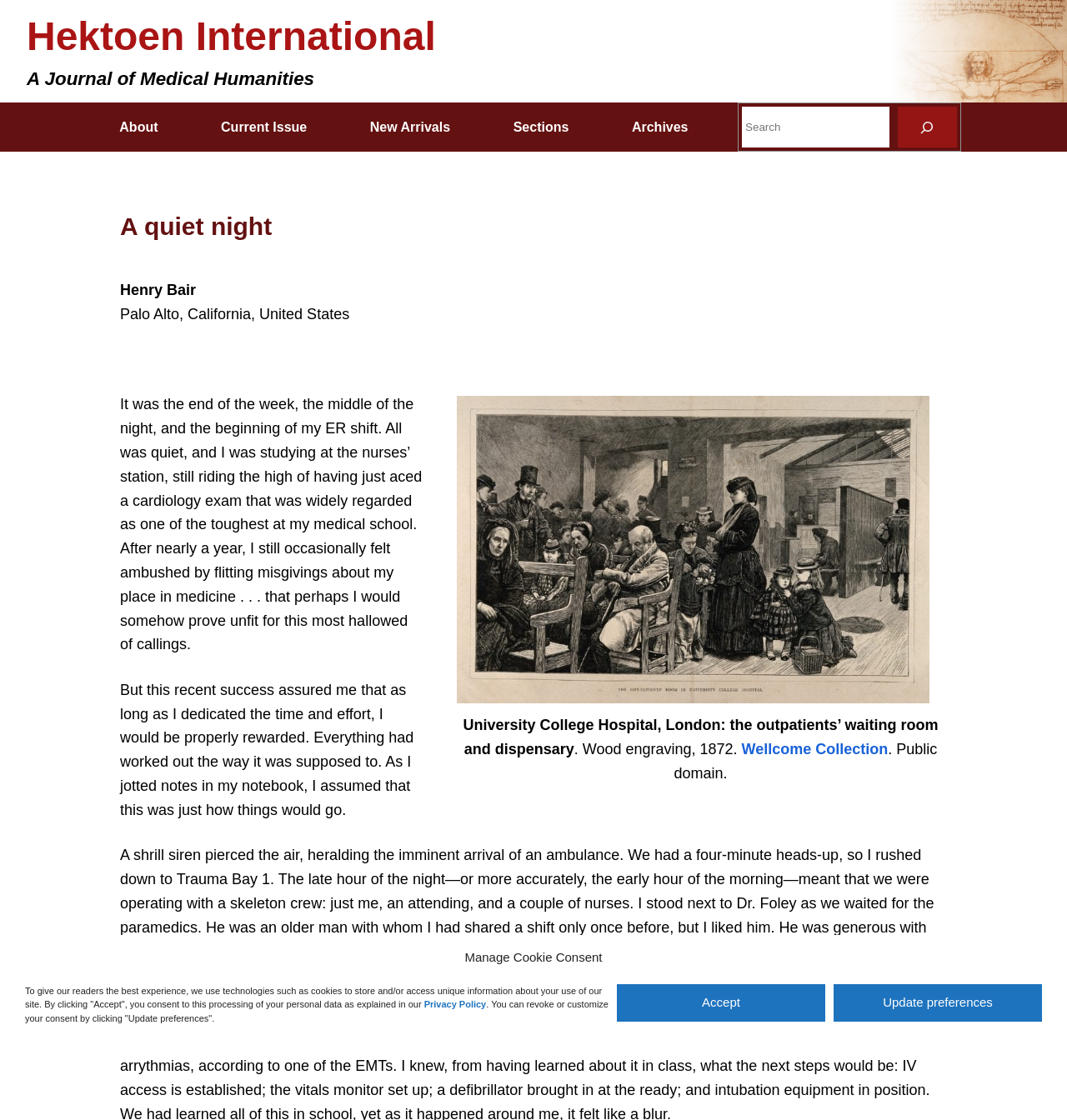What is the author of the article studying?
Give a one-word or short phrase answer based on the image.

medicine